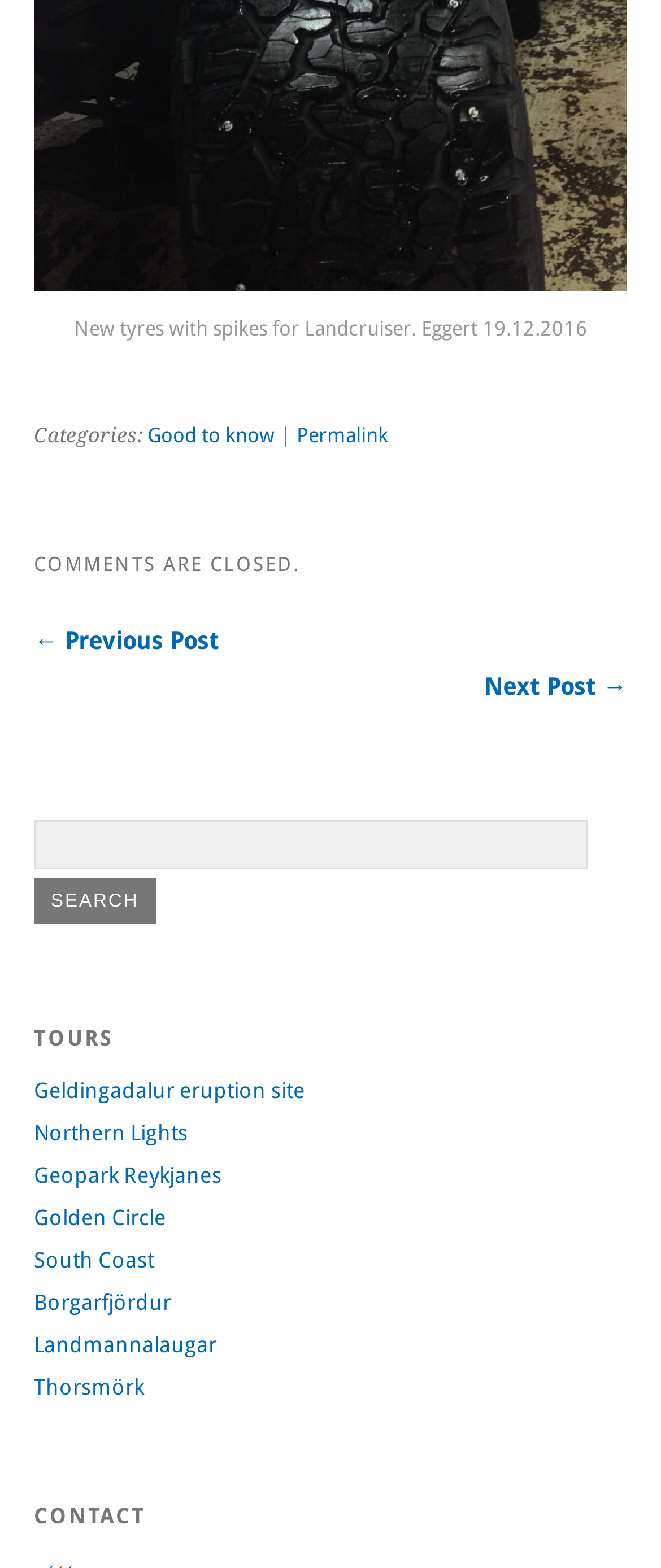Answer this question in one word or a short phrase: What type of content is listed under 'TOURS'?

Links to tour destinations